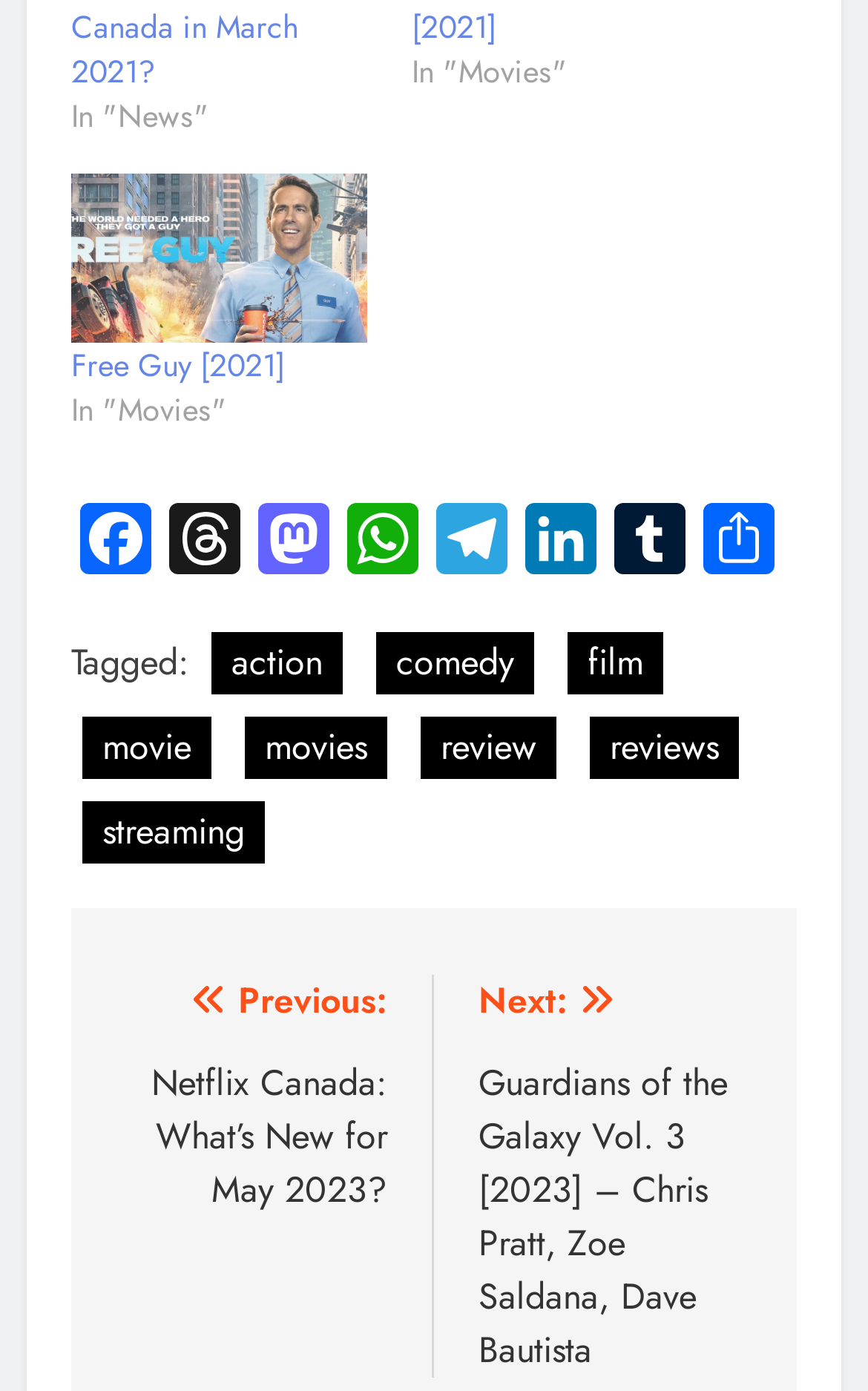Locate the bounding box coordinates of the clickable part needed for the task: "View the movie poster of Free Guy".

[0.082, 0.125, 0.423, 0.247]